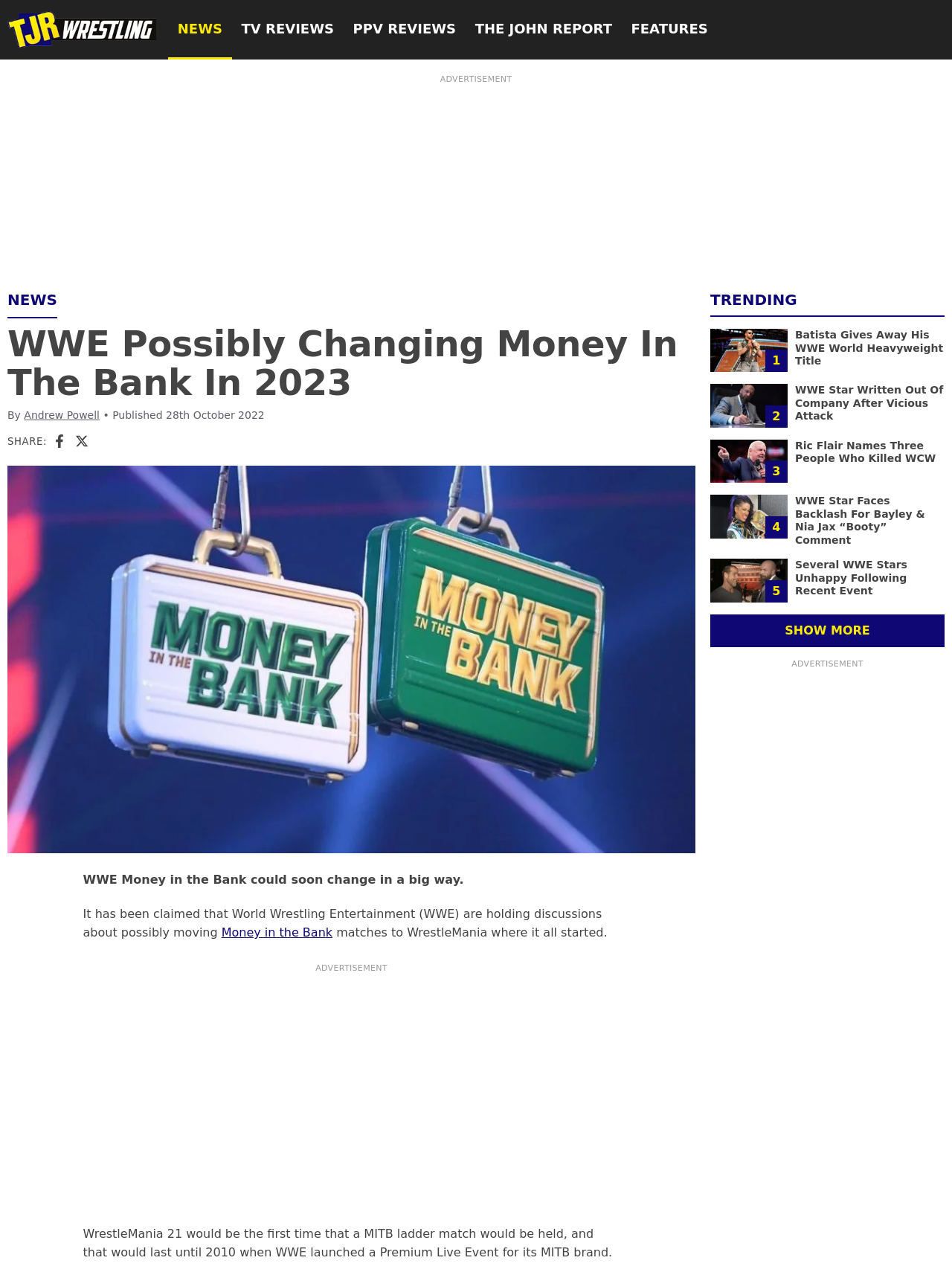What is the theme of the trending stories section?
Provide a detailed answer to the question, using the image to inform your response.

I determined the answer by looking at the headings and images in the trending stories section, which all appear to be related to WWE news and events, such as Batista, Triple H, and Ric Flair.